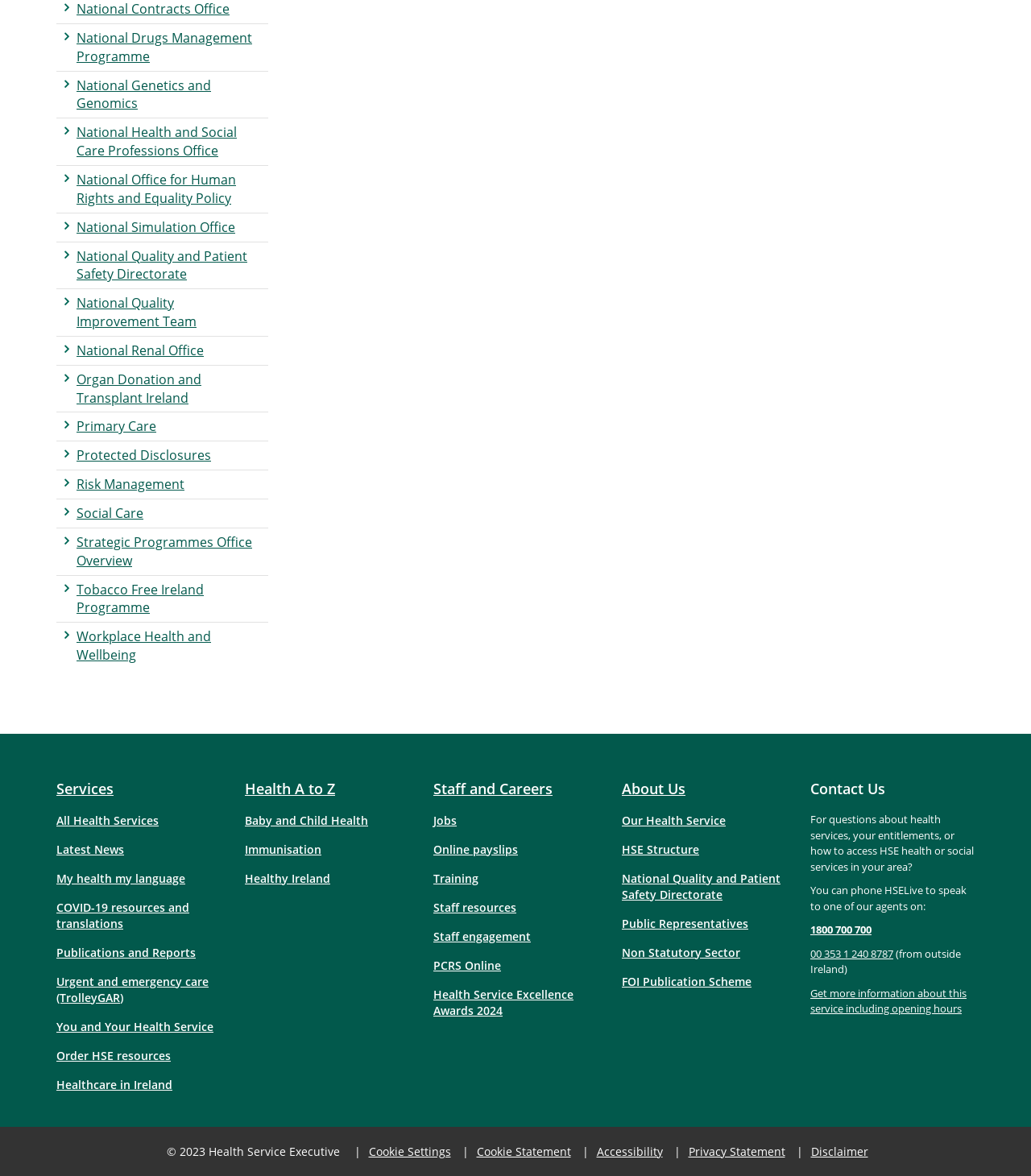Please determine the bounding box coordinates for the element that should be clicked to follow these instructions: "Click National Drugs Management Programme".

[0.055, 0.021, 0.26, 0.06]